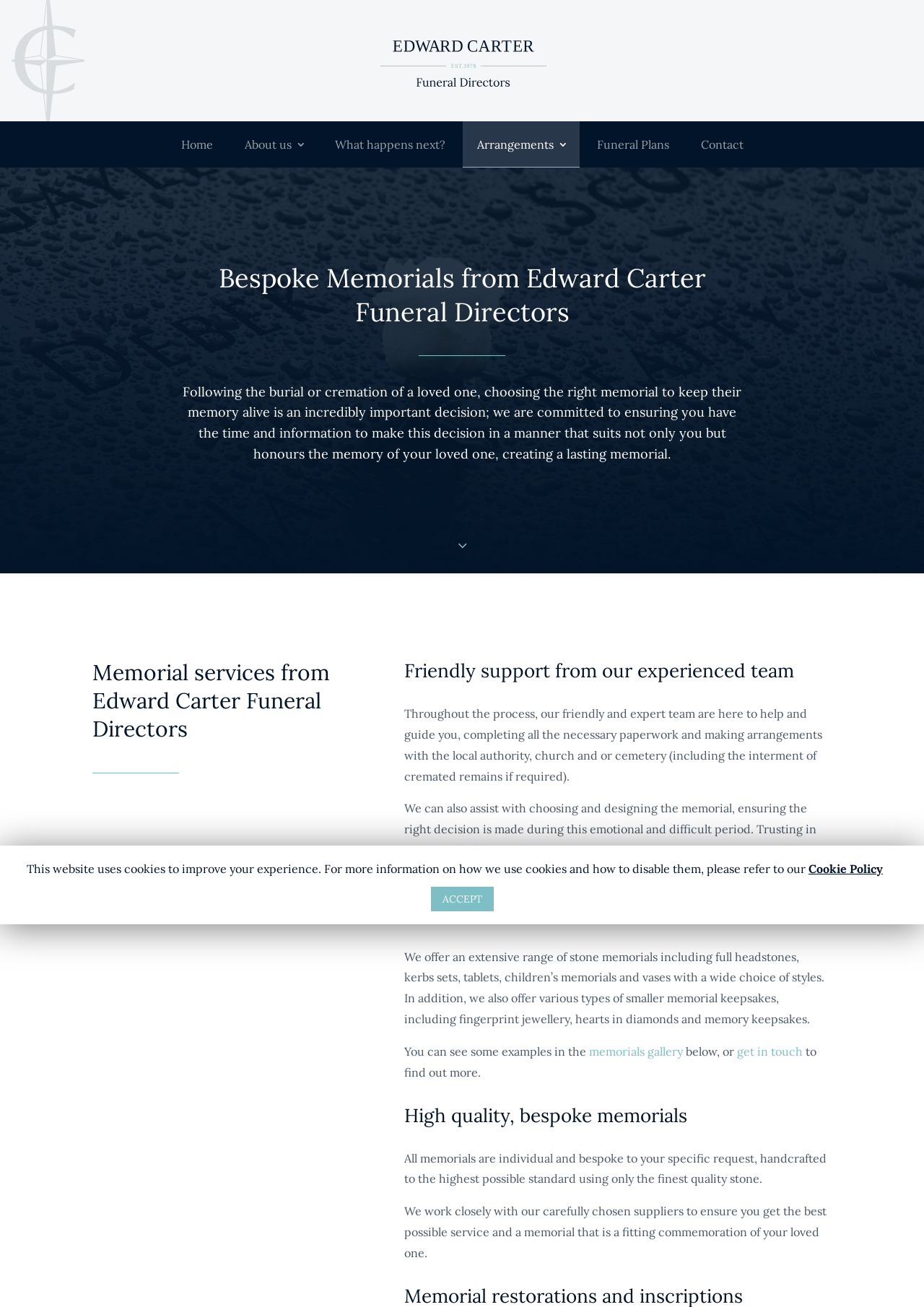Please extract the title of the webpage.

Bespoke Memorials from Edward Carter Funeral Directors